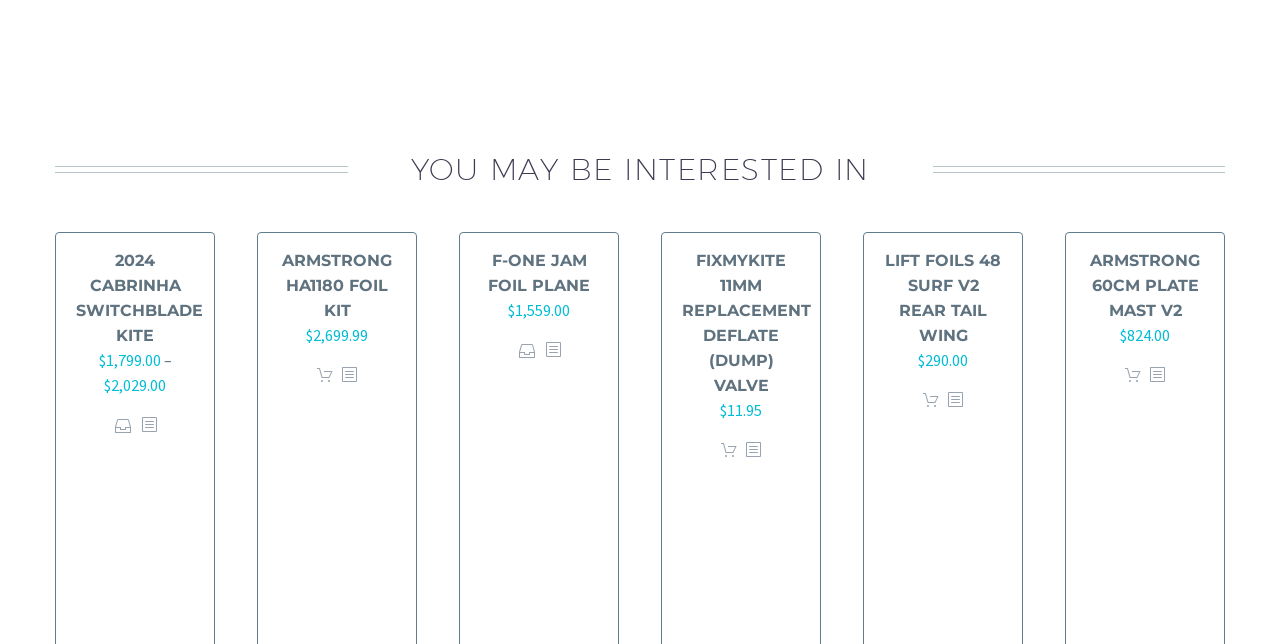Determine the bounding box for the described HTML element: "Armstrong 60cm Plate Mast V2". Ensure the coordinates are four float numbers between 0 and 1 in the format [left, top, right, bottom].

[0.852, 0.39, 0.938, 0.497]